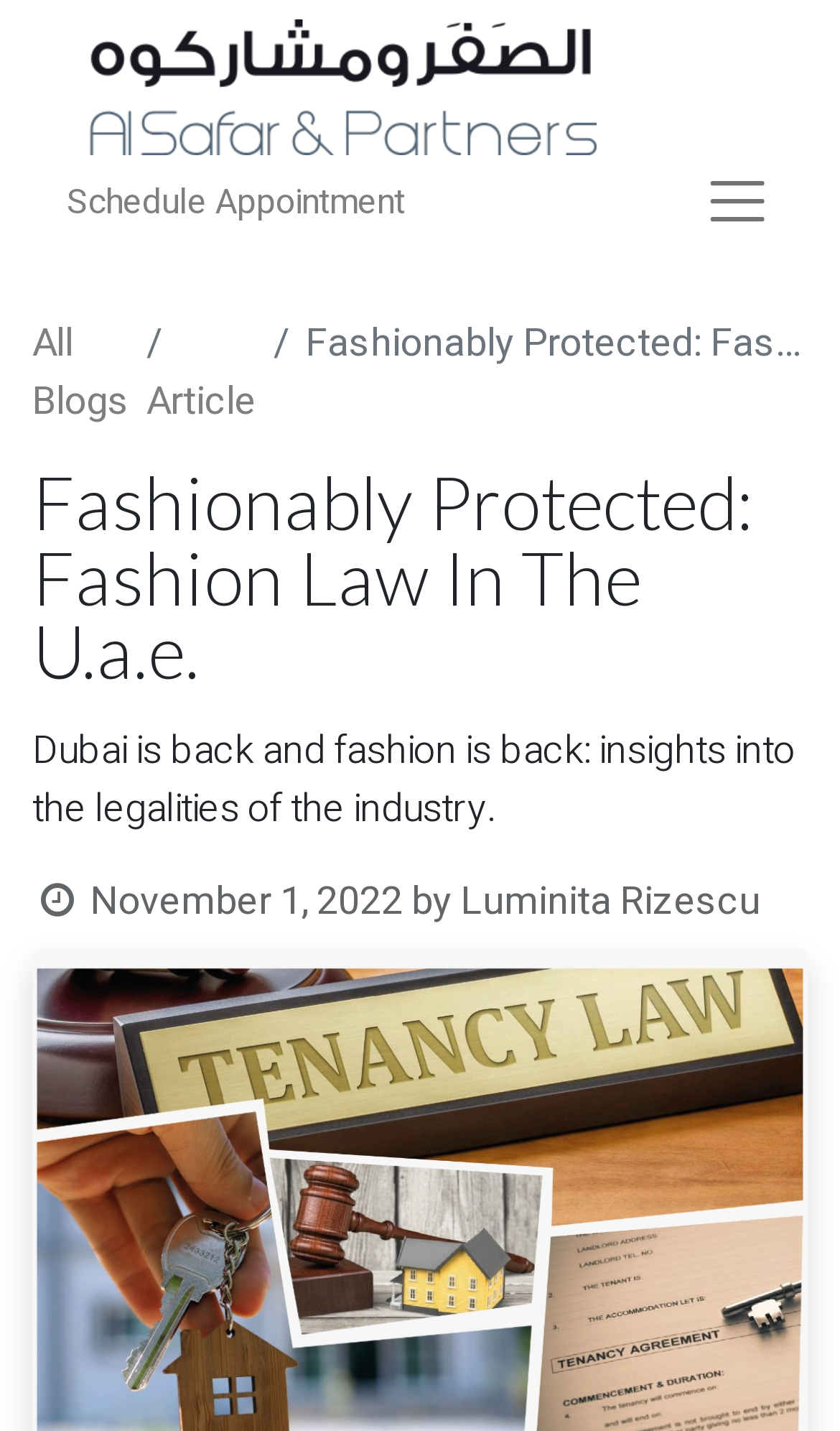Look at the image and answer the question in detail:
Who is the author of the article?

I found the author of the article by looking at the static text below the date, which is 'by Luminita Rizescu'.